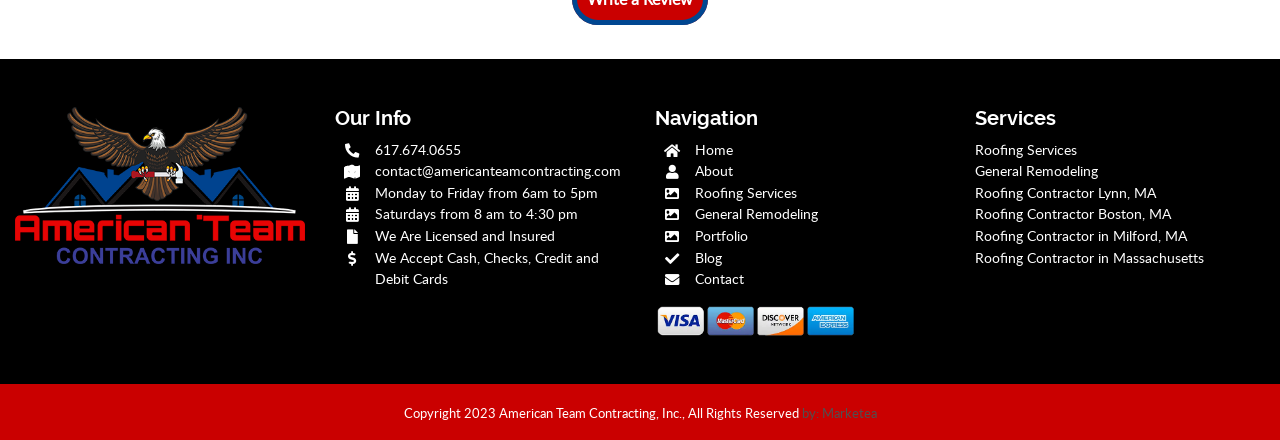Identify the bounding box coordinates for the UI element mentioned here: "Roofing Contractor in Milford, MA". Provide the coordinates as four float values between 0 and 1, i.e., [left, top, right, bottom].

[0.762, 0.511, 0.927, 0.557]